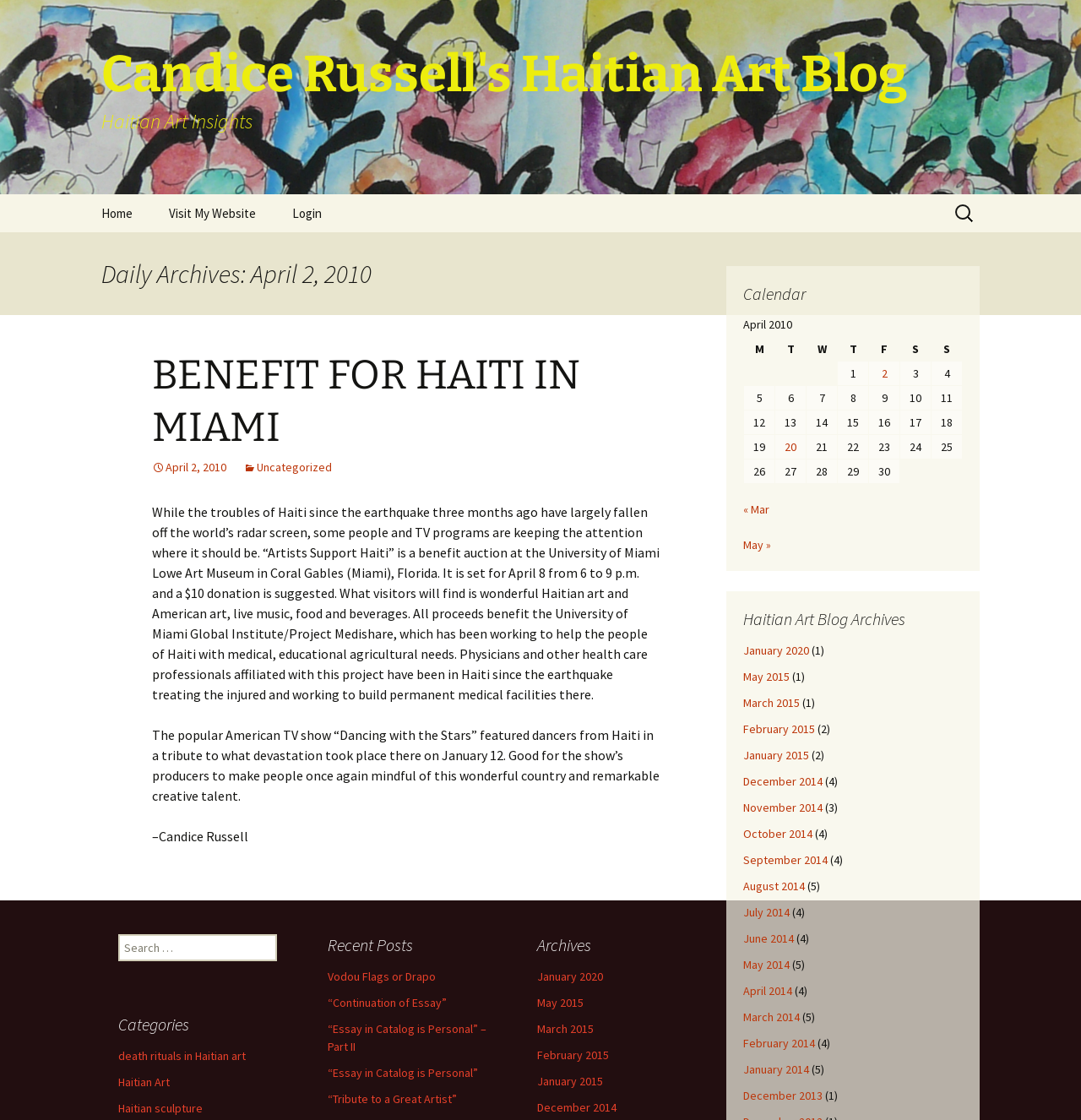What is the title of the article?
Based on the screenshot, give a detailed explanation to answer the question.

The title of the article can be found in the heading element within the article section, which reads 'BENEFIT FOR HAITI IN MIAMI'.